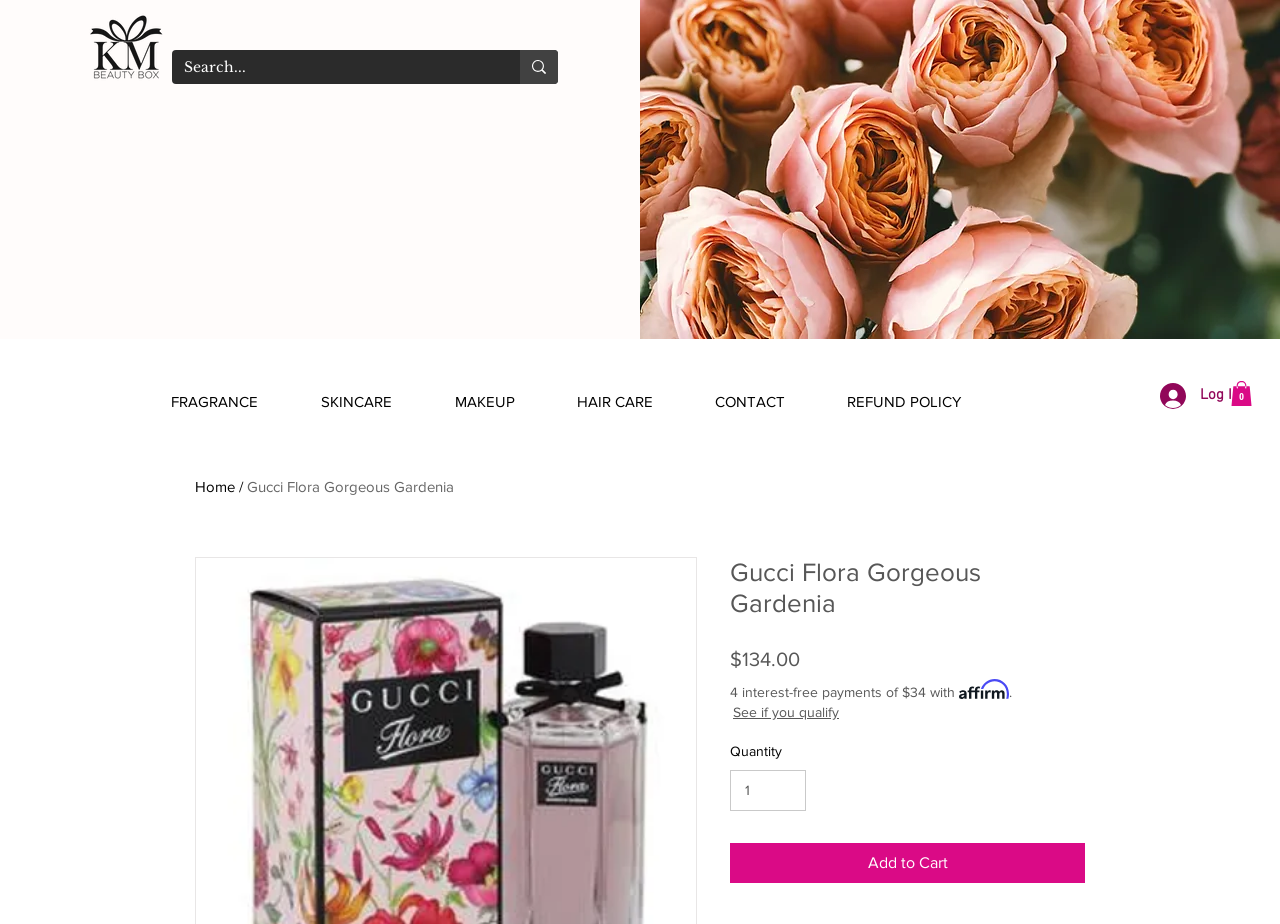Specify the bounding box coordinates (top-left x, top-left y, bottom-right x, bottom-right y) of the UI element in the screenshot that matches this description: Log In

[0.895, 0.407, 0.98, 0.449]